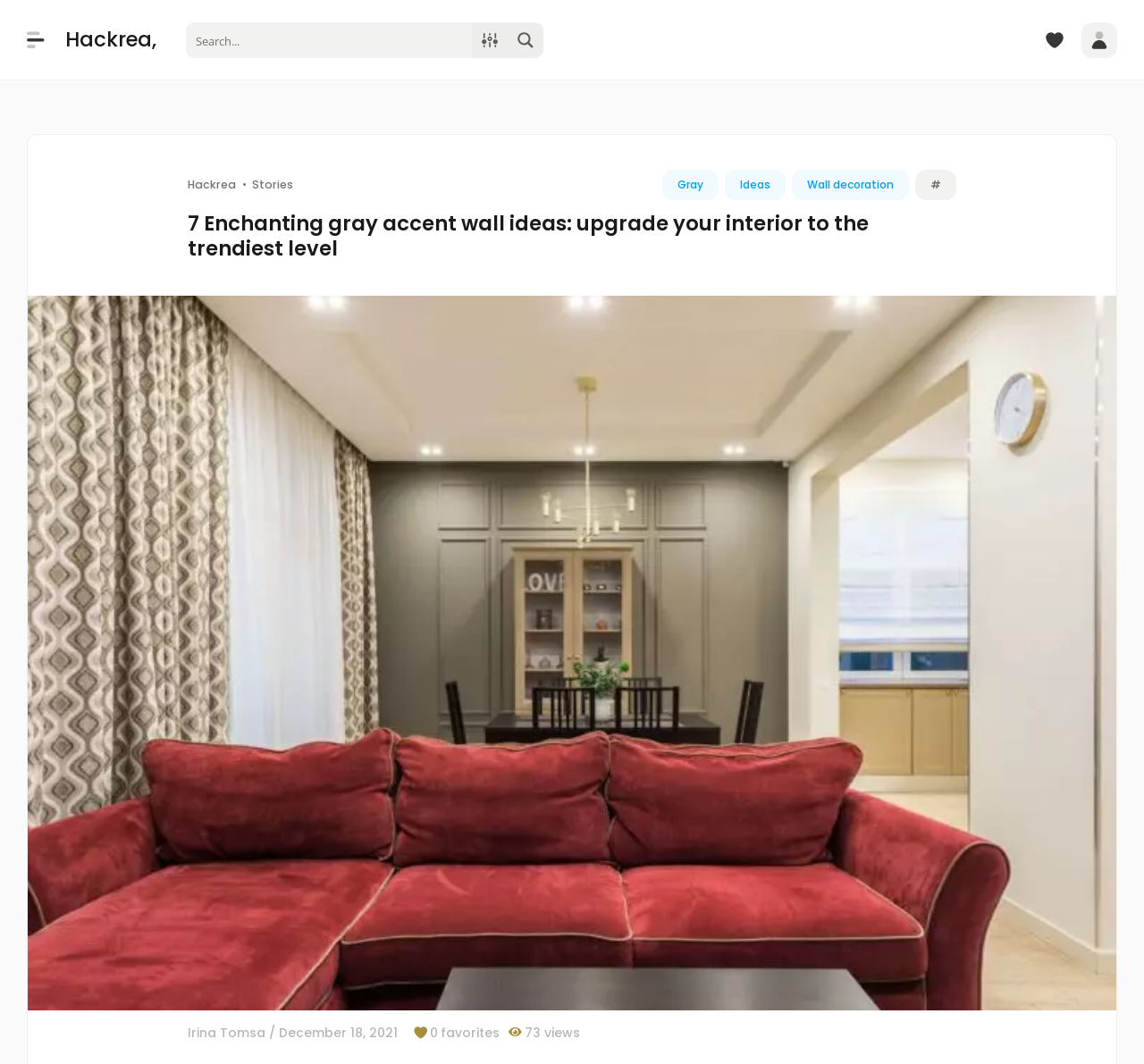Highlight the bounding box coordinates of the region I should click on to meet the following instruction: "Click the search button".

[0.023, 0.019, 0.055, 0.055]